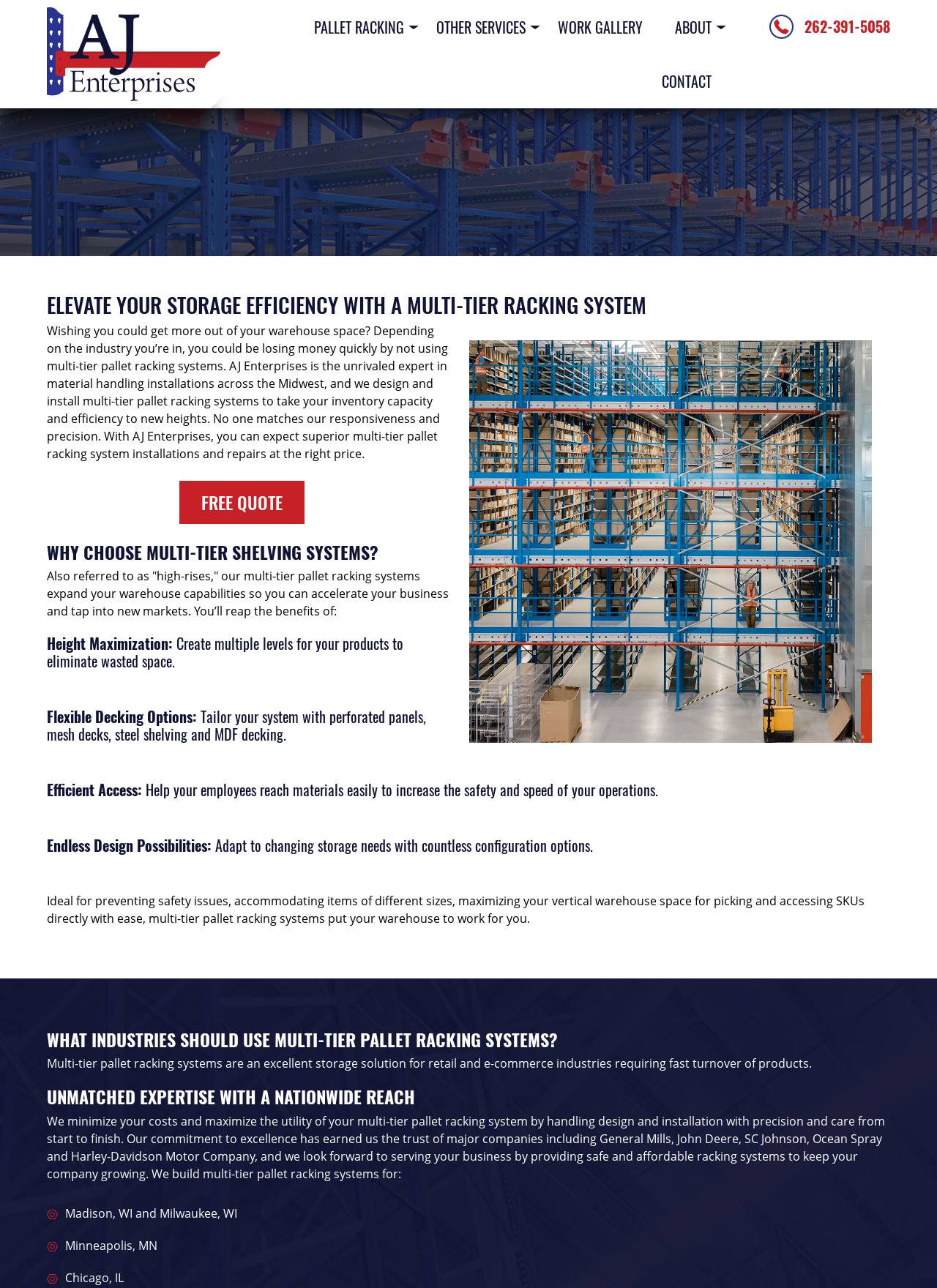Please specify the bounding box coordinates of the clickable region necessary for completing the following instruction: "Click the 'FREE QUOTE' button". The coordinates must consist of four float numbers between 0 and 1, i.e., [left, top, right, bottom].

[0.191, 0.373, 0.325, 0.407]